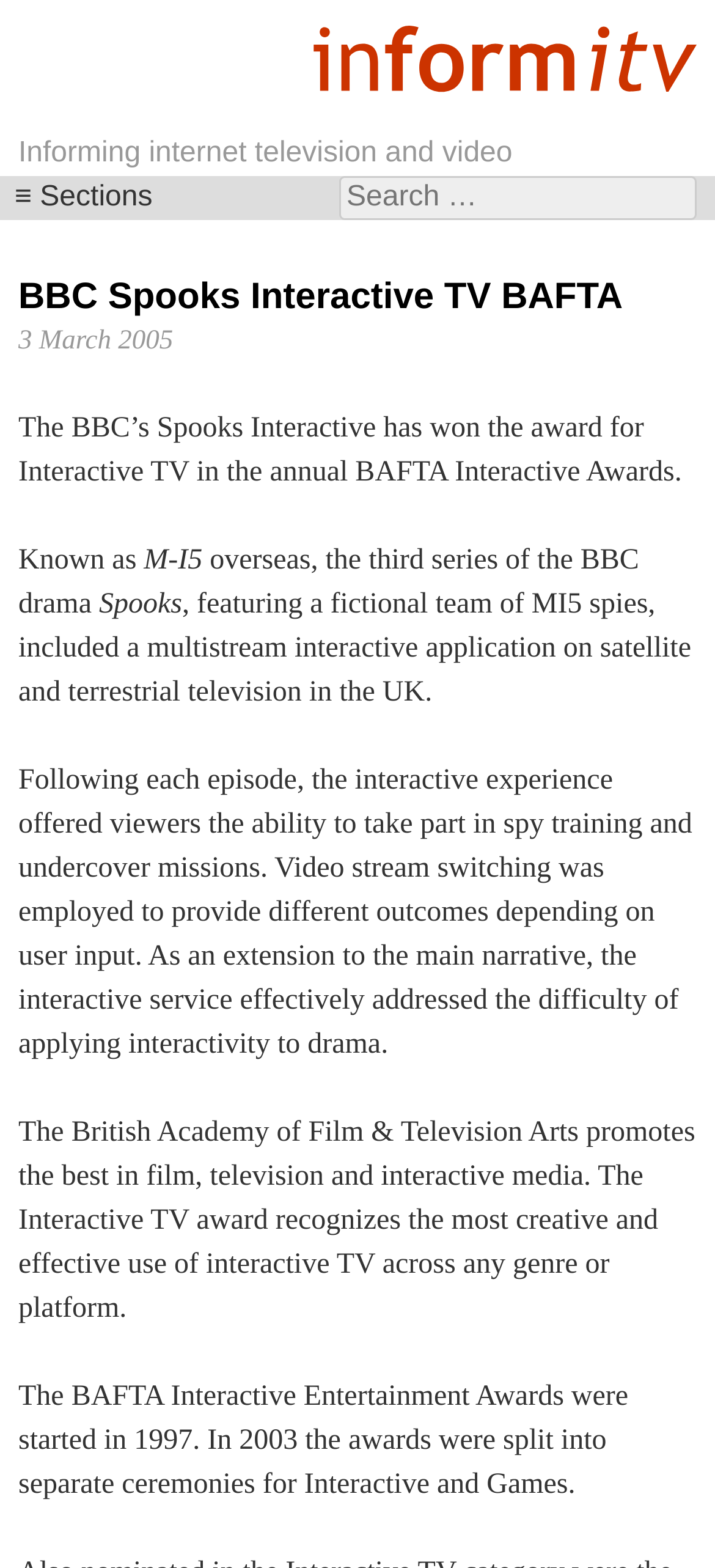Explain the contents of the webpage comprehensively.

The webpage is about the BBC's Spooks Interactive TV winning a BAFTA award. At the top, there is an image of the informitv logo, taking up most of the width of the page. Below the image, there is a heading that reads "Informing internet television and video". 

To the right of the heading, there is a search bar with a label "Search for:". The search bar is positioned near the top of the page, spanning about half of the page's width.

Below the search bar, there is a heading that says "≡ Sections", which is followed by a section with a heading "BBC Spooks Interactive TV BAFTA". This section contains a time stamp "3 March 2005" and a series of paragraphs describing the award-winning interactive TV program. The paragraphs are arranged vertically, with the first one stating that the BBC's Spooks Interactive has won the award for Interactive TV in the annual BAFTA Interactive Awards. The following paragraphs provide more details about the program, including its features and the award it received.

The text is arranged in a single column, with the image and search bar at the top, and the headings and paragraphs below. The overall layout is clean and easy to read, with clear headings and concise text.